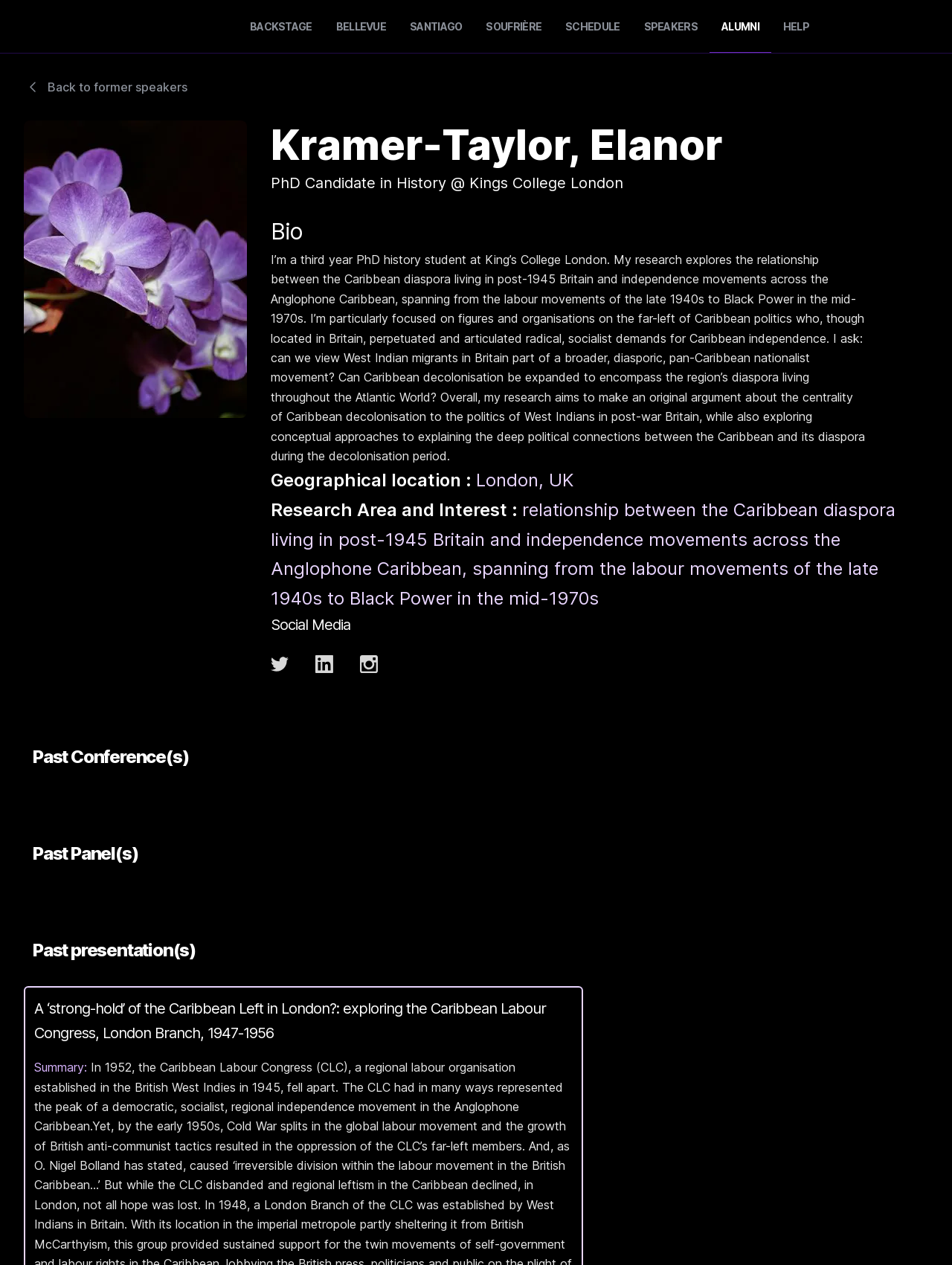Specify the bounding box coordinates for the region that must be clicked to perform the given instruction: "Click the SCS Logo".

[0.012, 0.004, 0.1, 0.037]